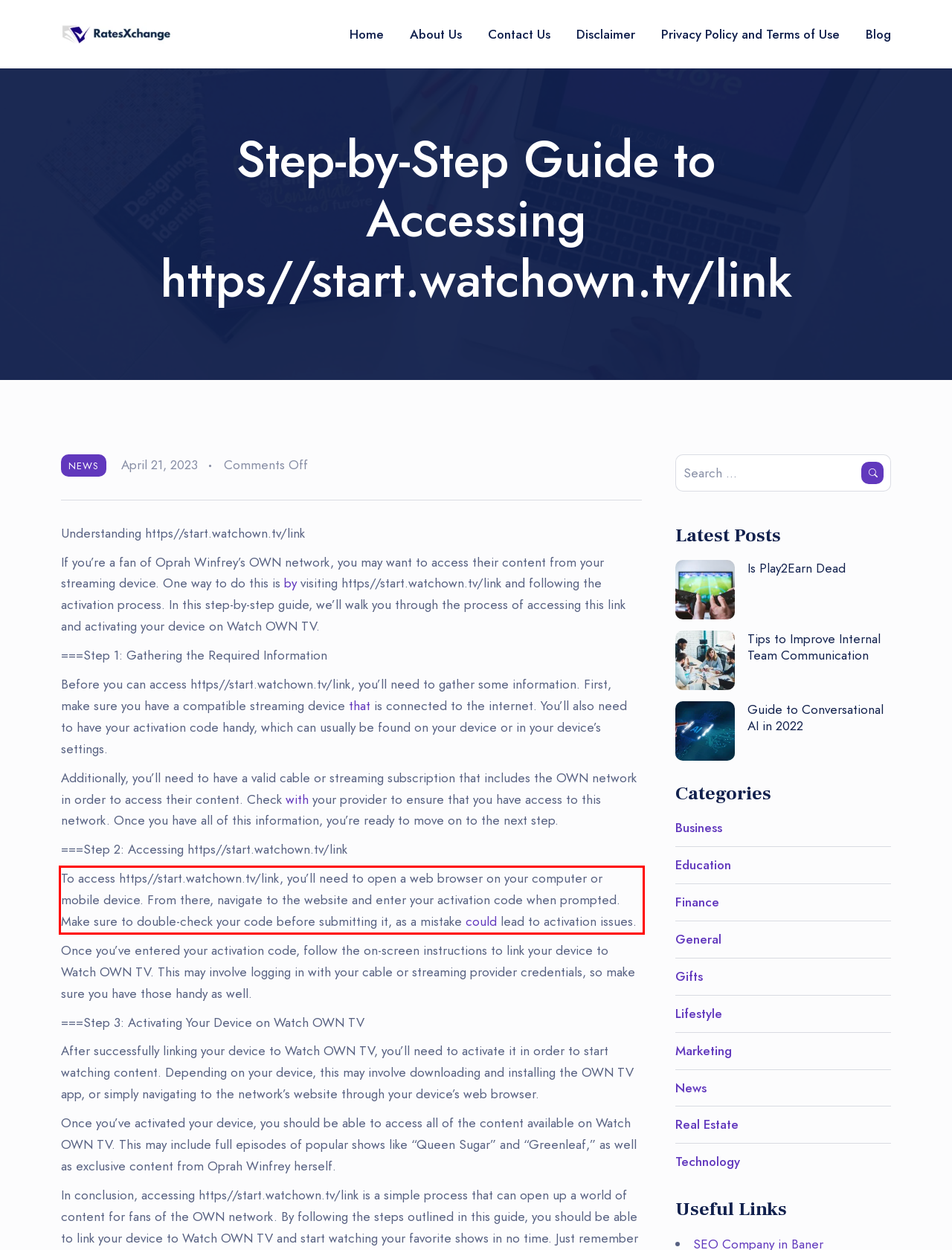View the screenshot of the webpage and identify the UI element surrounded by a red bounding box. Extract the text contained within this red bounding box.

To access https//start.watchown.tv/link, you’ll need to open a web browser on your computer or mobile device. From there, navigate to the website and enter your activation code when prompted. Make sure to double-check your code before submitting it, as a mistake could lead to activation issues.